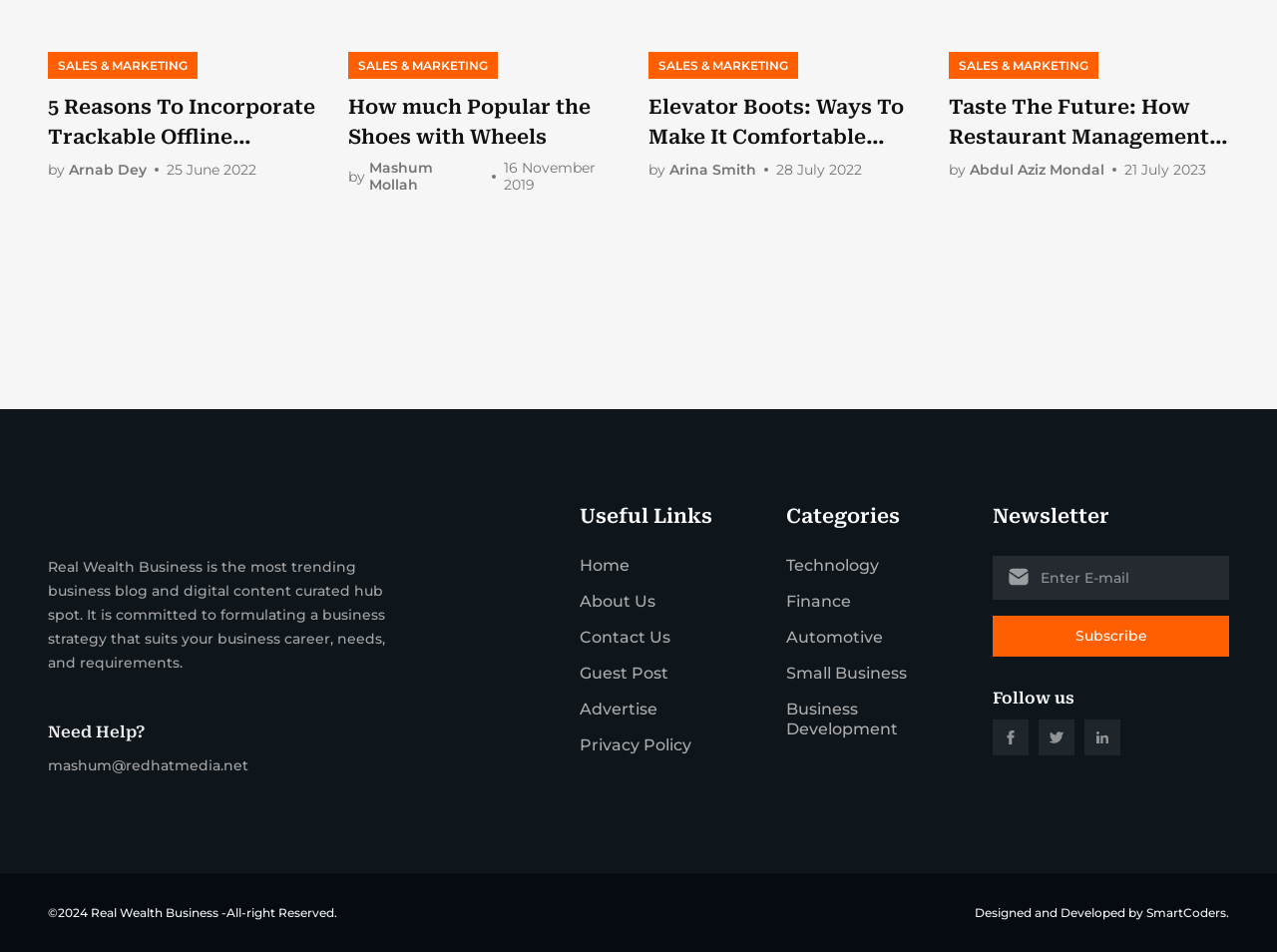Show the bounding box coordinates for the element that needs to be clicked to execute the following instruction: "Click on the '5 Reasons To Incorporate Trackable Offline Marketing Into Your Sales And Marketing Strategies' link". Provide the coordinates in the form of four float numbers between 0 and 1, i.e., [left, top, right, bottom].

[0.038, 0.096, 0.257, 0.159]